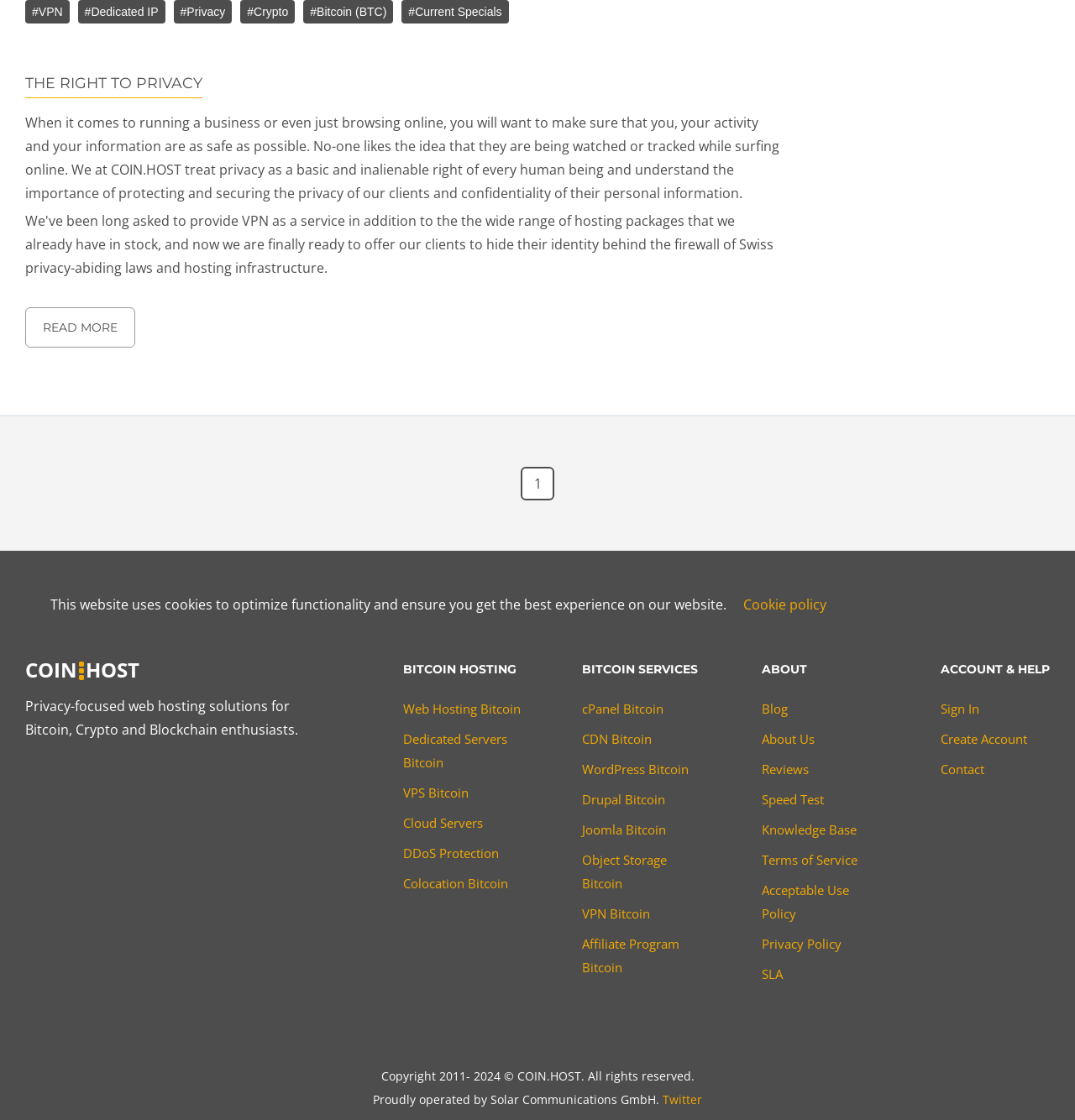Determine the bounding box coordinates of the target area to click to execute the following instruction: "Click on 'READ MORE'."

[0.023, 0.274, 0.126, 0.31]